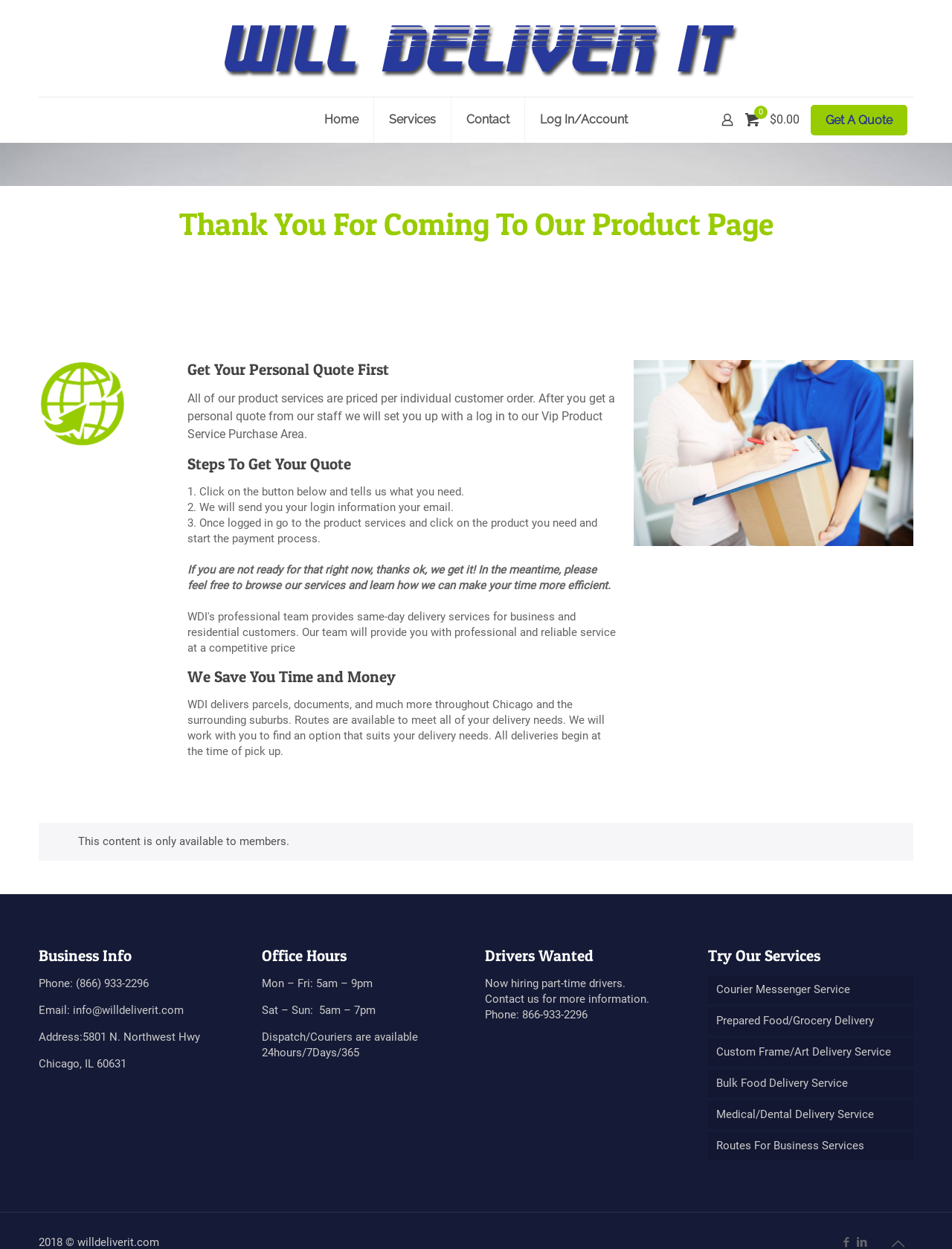Using the element description provided, determine the bounding box coordinates in the format (top-left x, top-left y, bottom-right x, bottom-right y). Ensure that all values are floating point numbers between 0 and 1. Element description: Services

[0.393, 0.078, 0.474, 0.114]